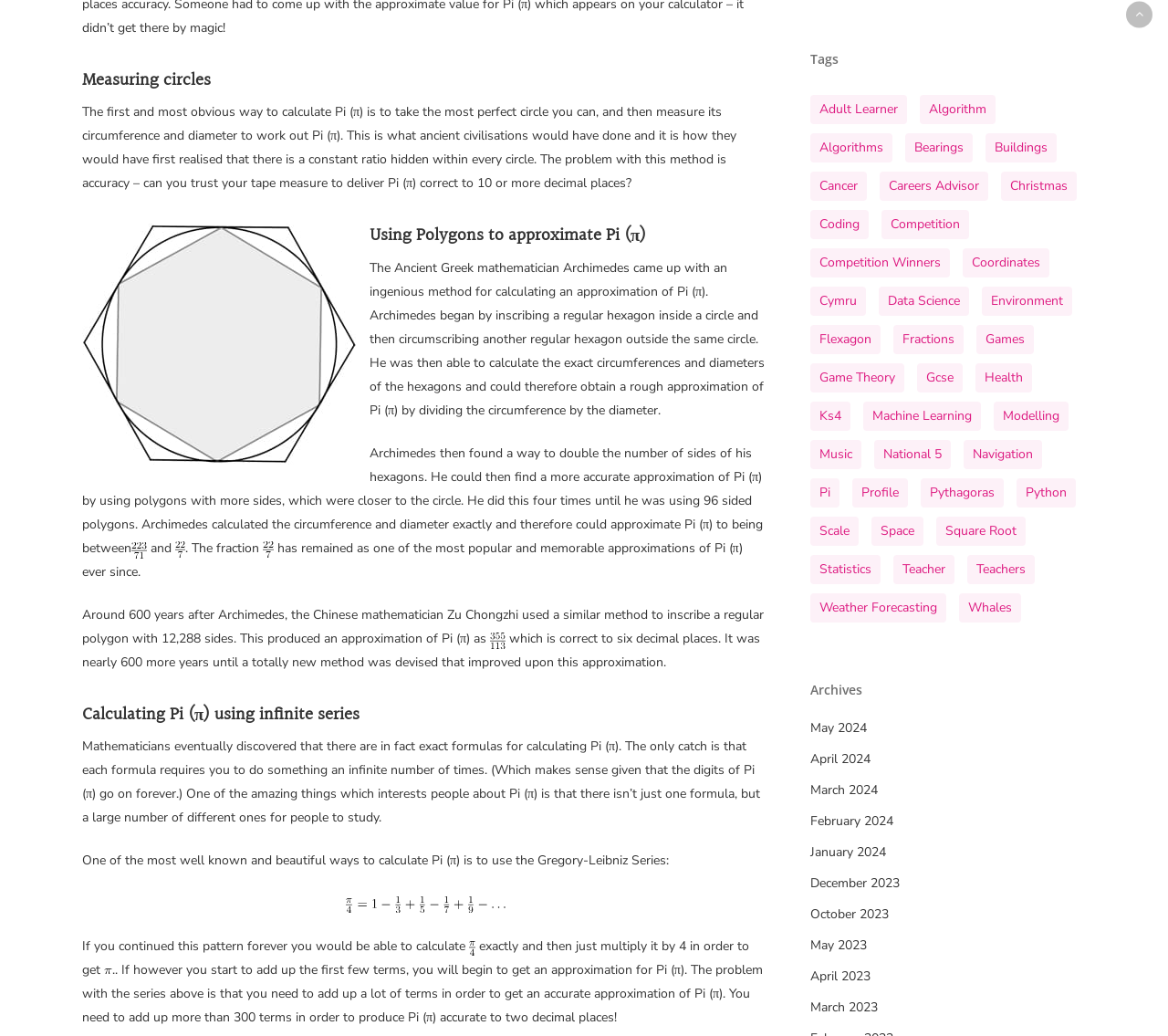Provide the bounding box coordinates of the HTML element this sentence describes: "python". The bounding box coordinates consist of four float numbers between 0 and 1, i.e., [left, top, right, bottom].

[0.87, 0.462, 0.921, 0.49]